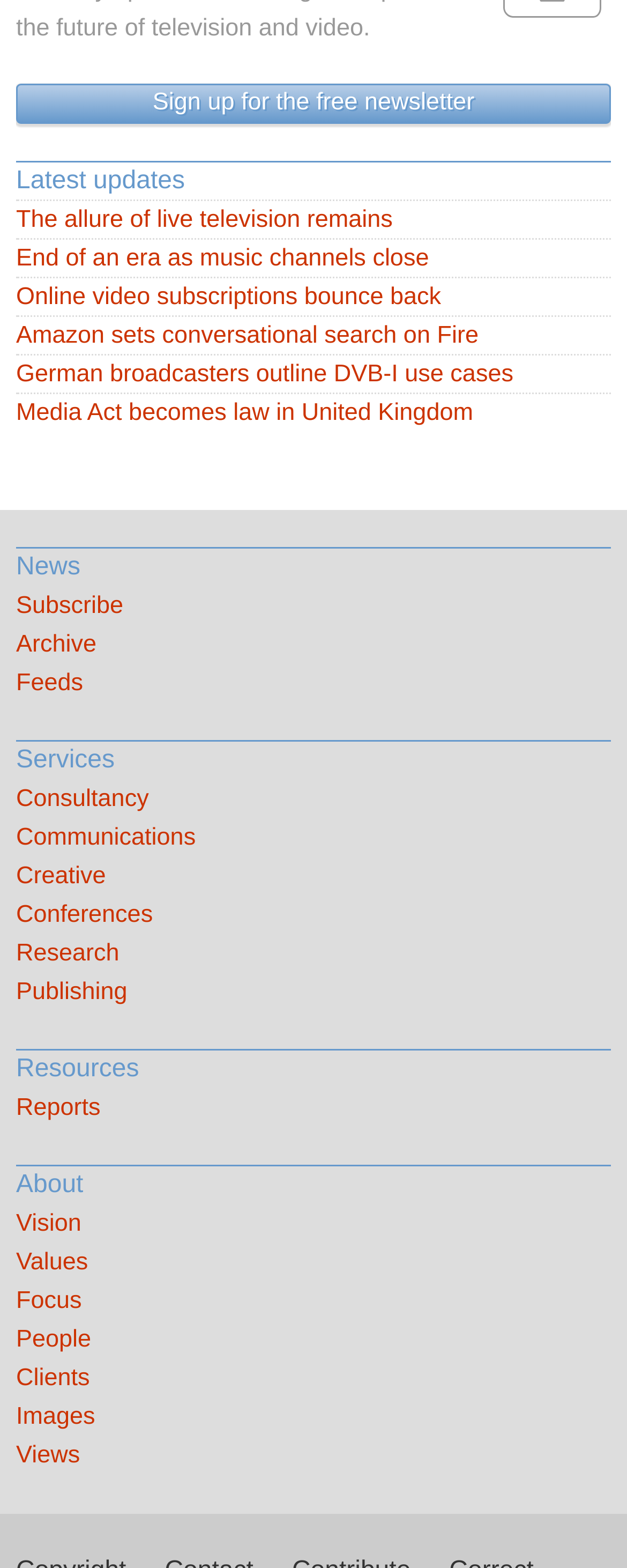How many links are under the 'Services' section?
Provide a concise answer using a single word or phrase based on the image.

5